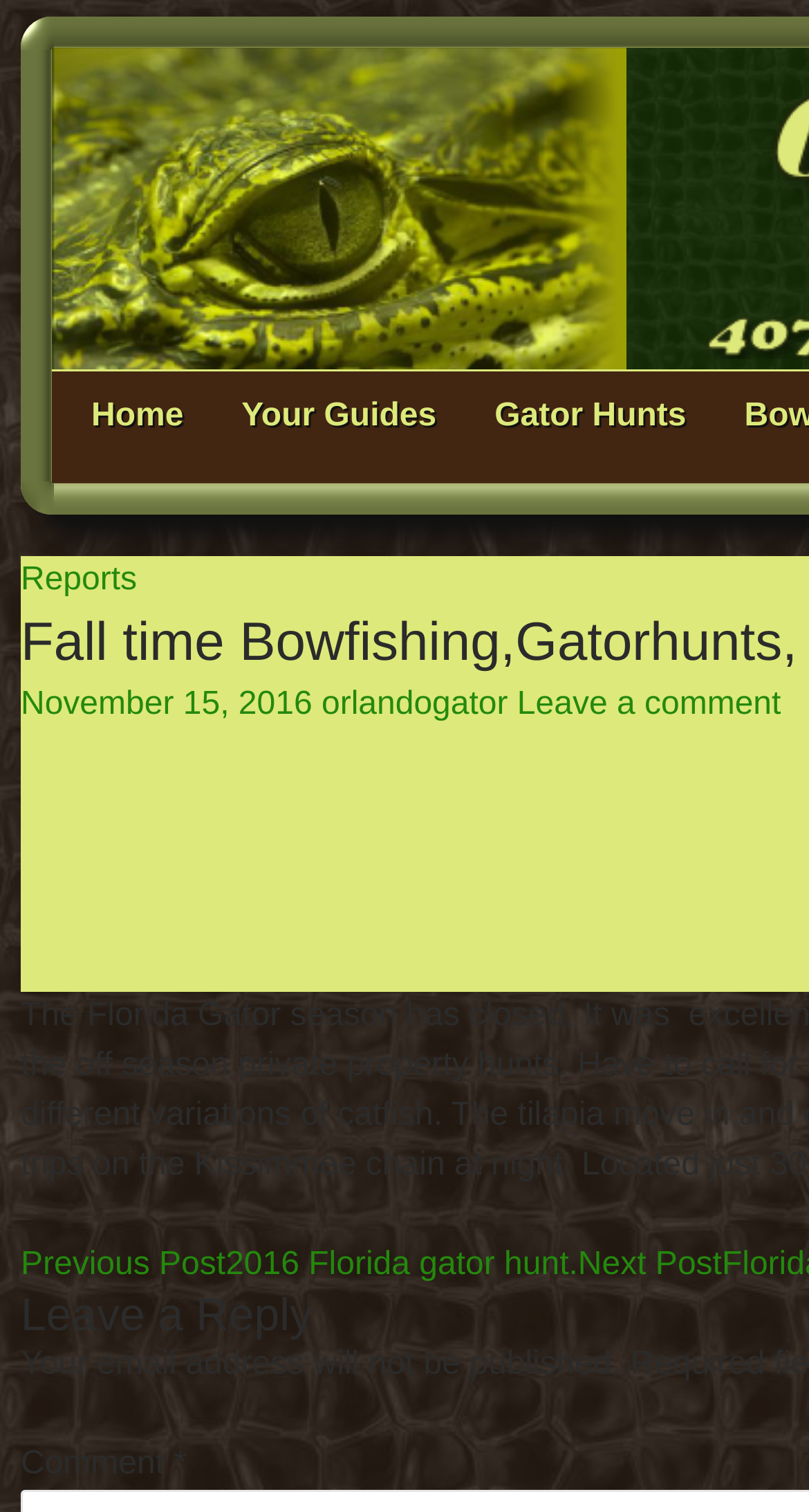What is the title of the previous post?
Using the visual information, respond with a single word or phrase.

2016 Florida gator hunt.